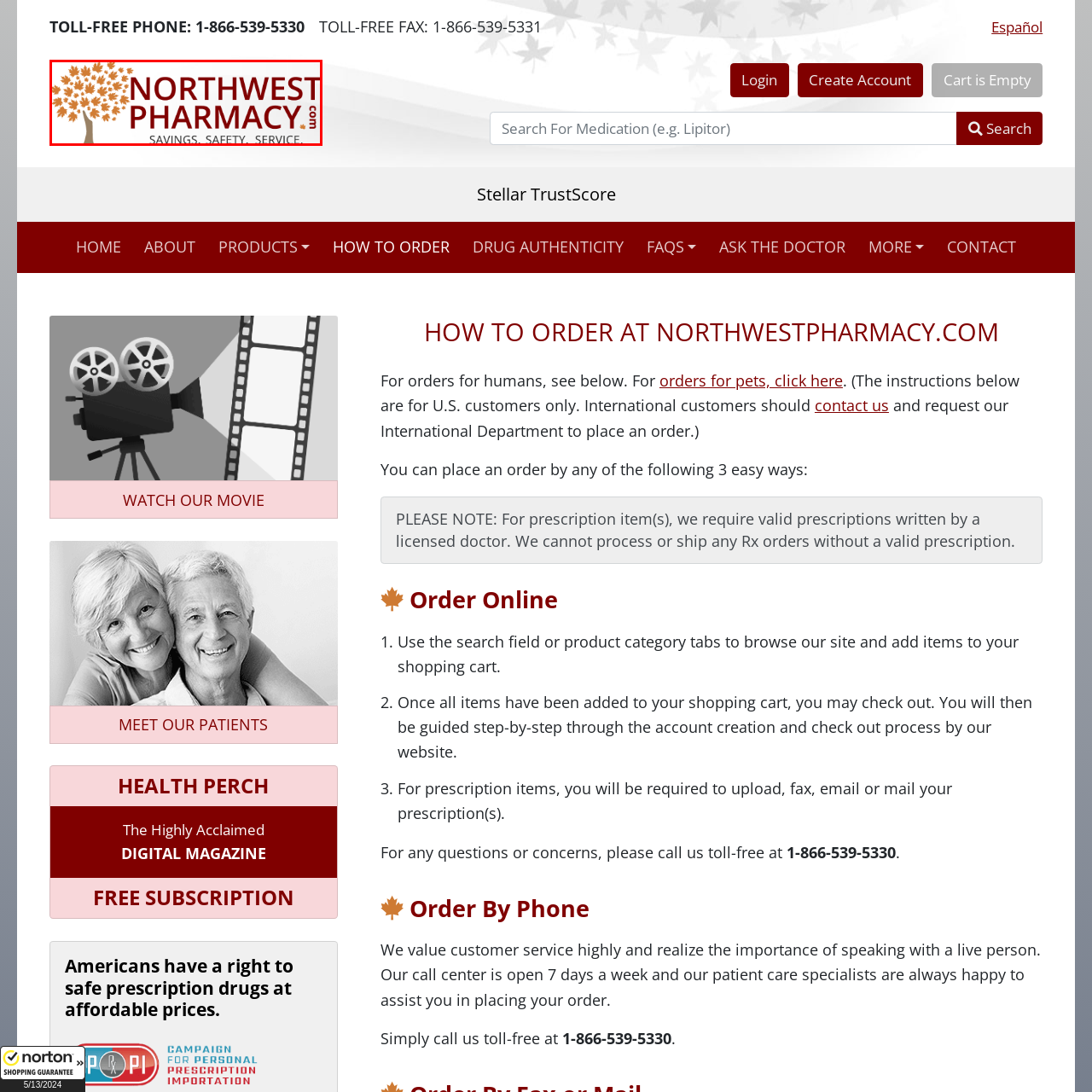Carefully scrutinize the image within the red border and generate a detailed answer to the following query, basing your response on the visual content:
What three aspects does the tagline emphasize?

The tagline 'SAVINGS. SAFETY. SERVICE.' emphasizes the pharmacy's commitment to three key aspects: affordable healthcare, secure transactions, and customer care, as stated in the caption.